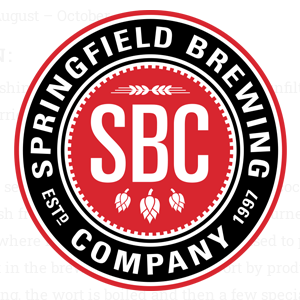Describe the image thoroughly.

The image features the logo of Springfield Brewing Company, a prominent craft brewery established in 1997. The logo is circular with a vibrant red background, prominently displaying the letters "SBC" in bold white font at its center. Surrounding the initials is the full name of the brewery, "SPRINGFIELD BREWING COMPANY," rendered in black with a classic serif typeface. Decorative elements include wheat motifs at the top, symbolizing the brewing process, and hops below, representing the key ingredient in beer production. This emblem captures the brewery's identity and commitment to crafting quality beers, making it instantly recognizable to enthusiasts and patrons alike.